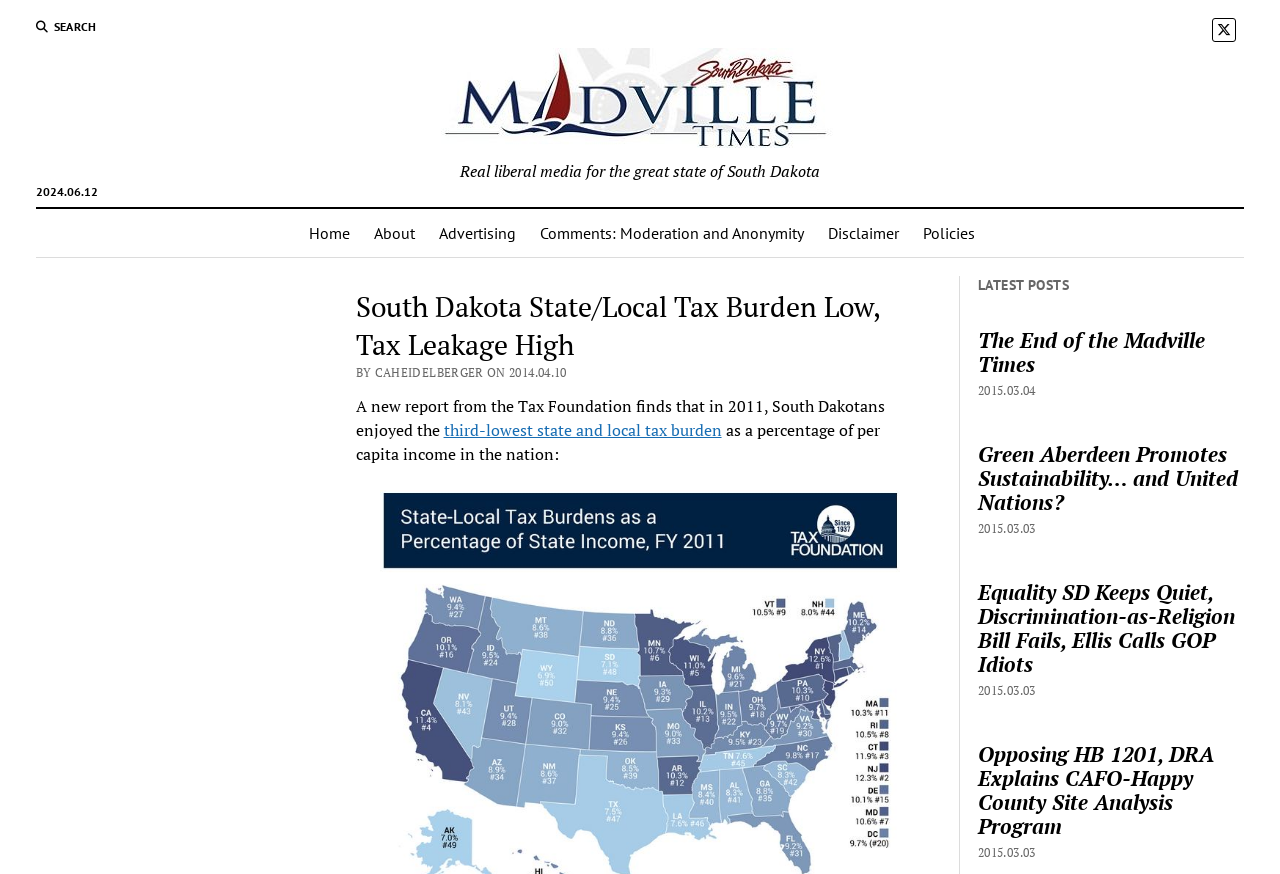Identify the bounding box coordinates of the clickable region necessary to fulfill the following instruction: "Visit Madville Times homepage". The bounding box coordinates should be four float numbers between 0 and 1, i.e., [left, top, right, bottom].

[0.345, 0.124, 0.655, 0.182]